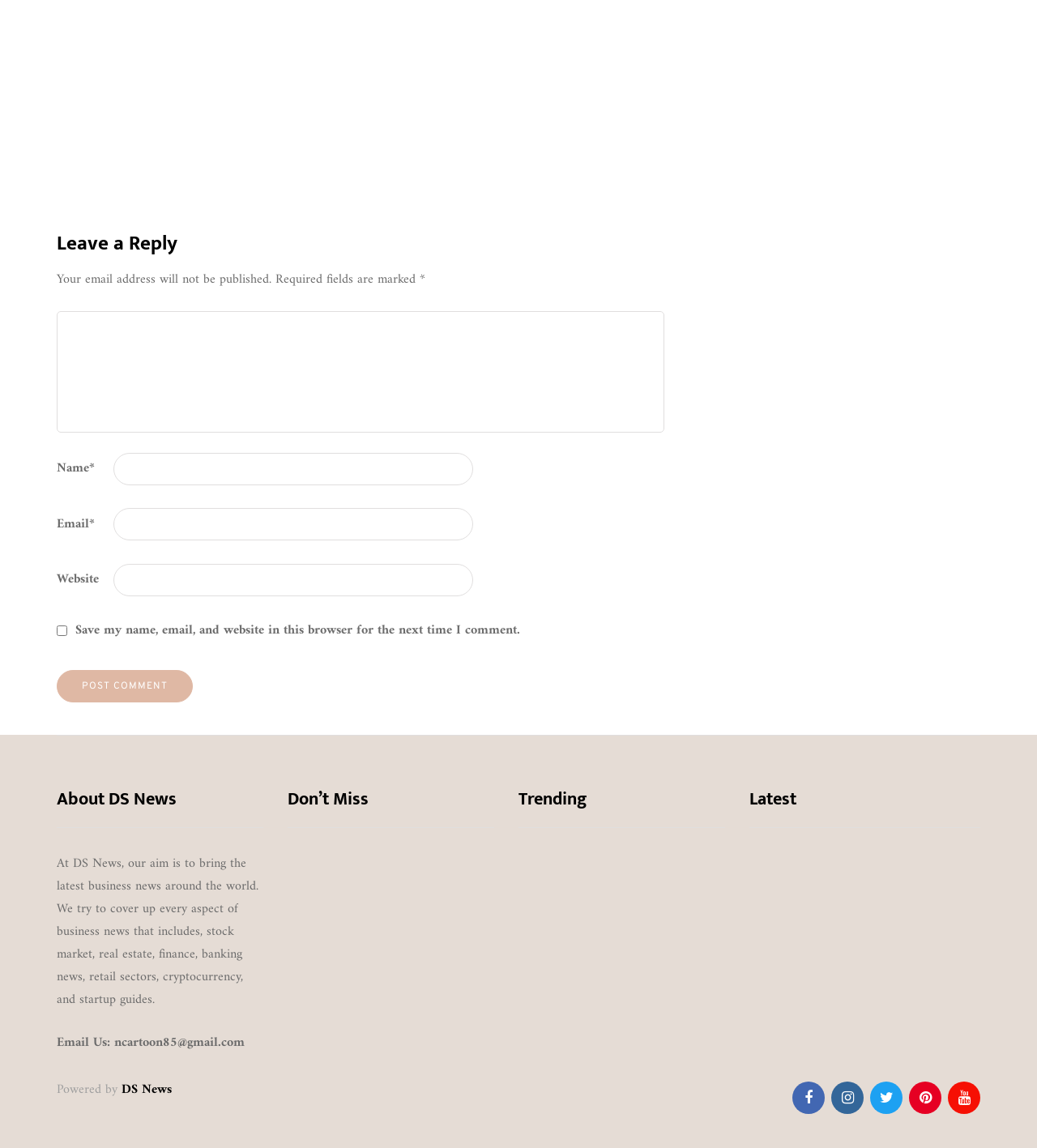Please identify the bounding box coordinates of the area that needs to be clicked to follow this instruction: "Click on the 'ARTICLES' link".

[0.136, 0.089, 0.21, 0.109]